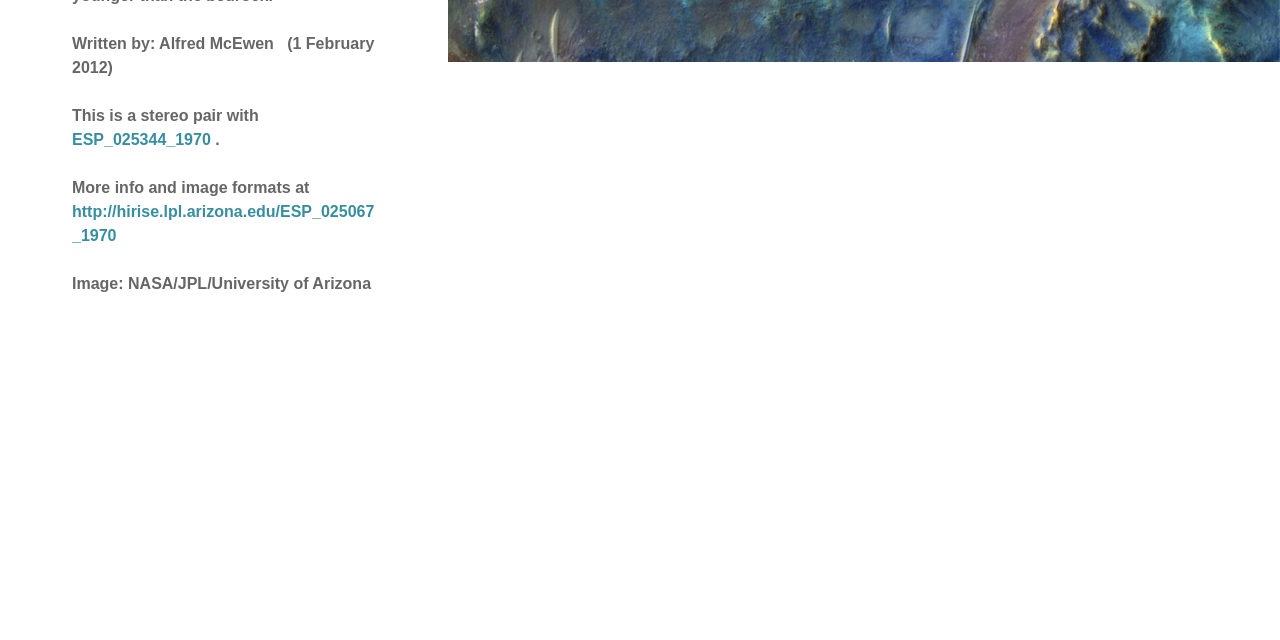Bounding box coordinates should be provided in the format (top-left x, top-left y, bottom-right x, bottom-right y) with all values between 0 and 1. Identify the bounding box for this UI element: ESP_025344_1970

[0.056, 0.205, 0.168, 0.231]